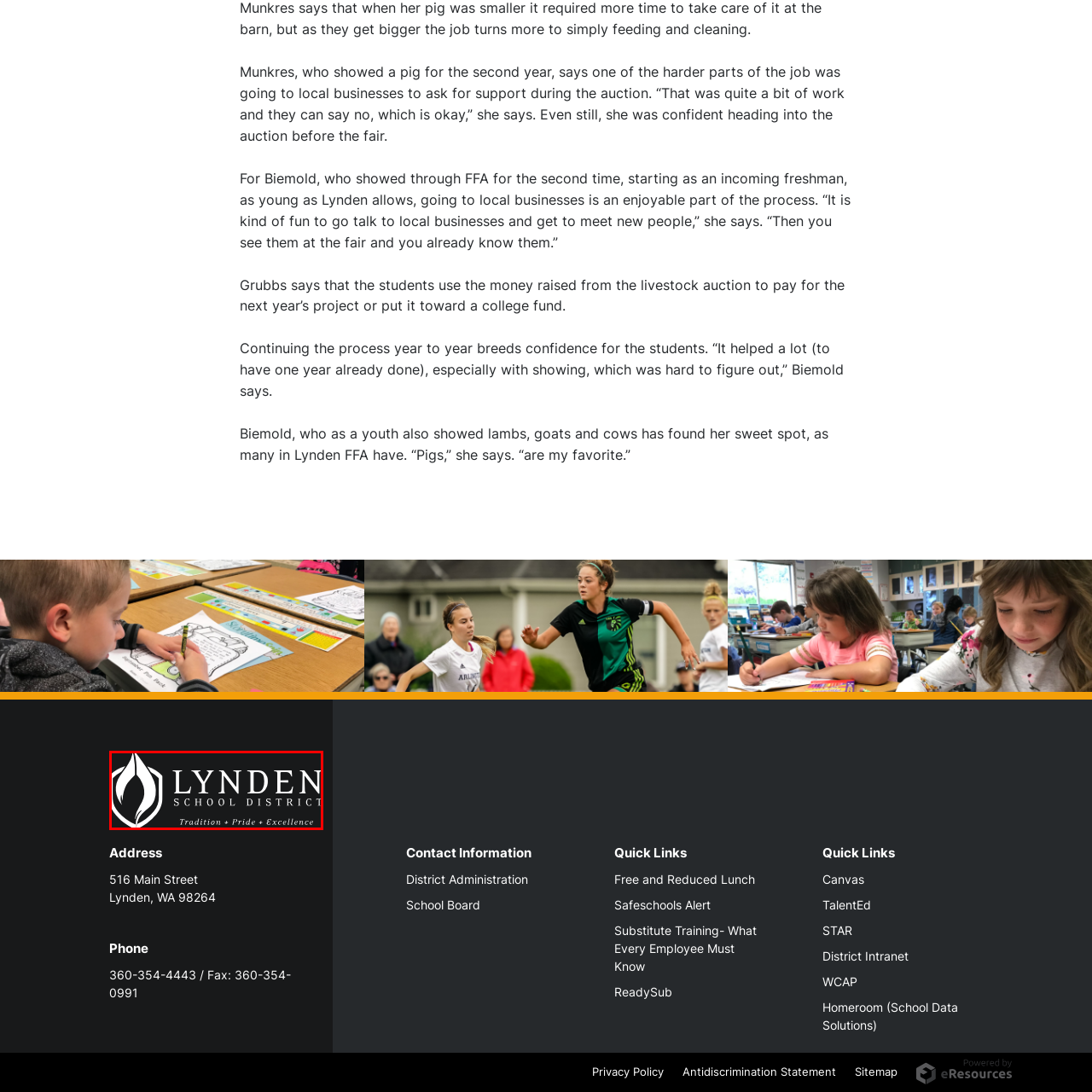What is the tagline of the Lynden School District?
Focus on the area within the red boundary in the image and answer the question with one word or a short phrase.

Tradition + Pride + Excellence